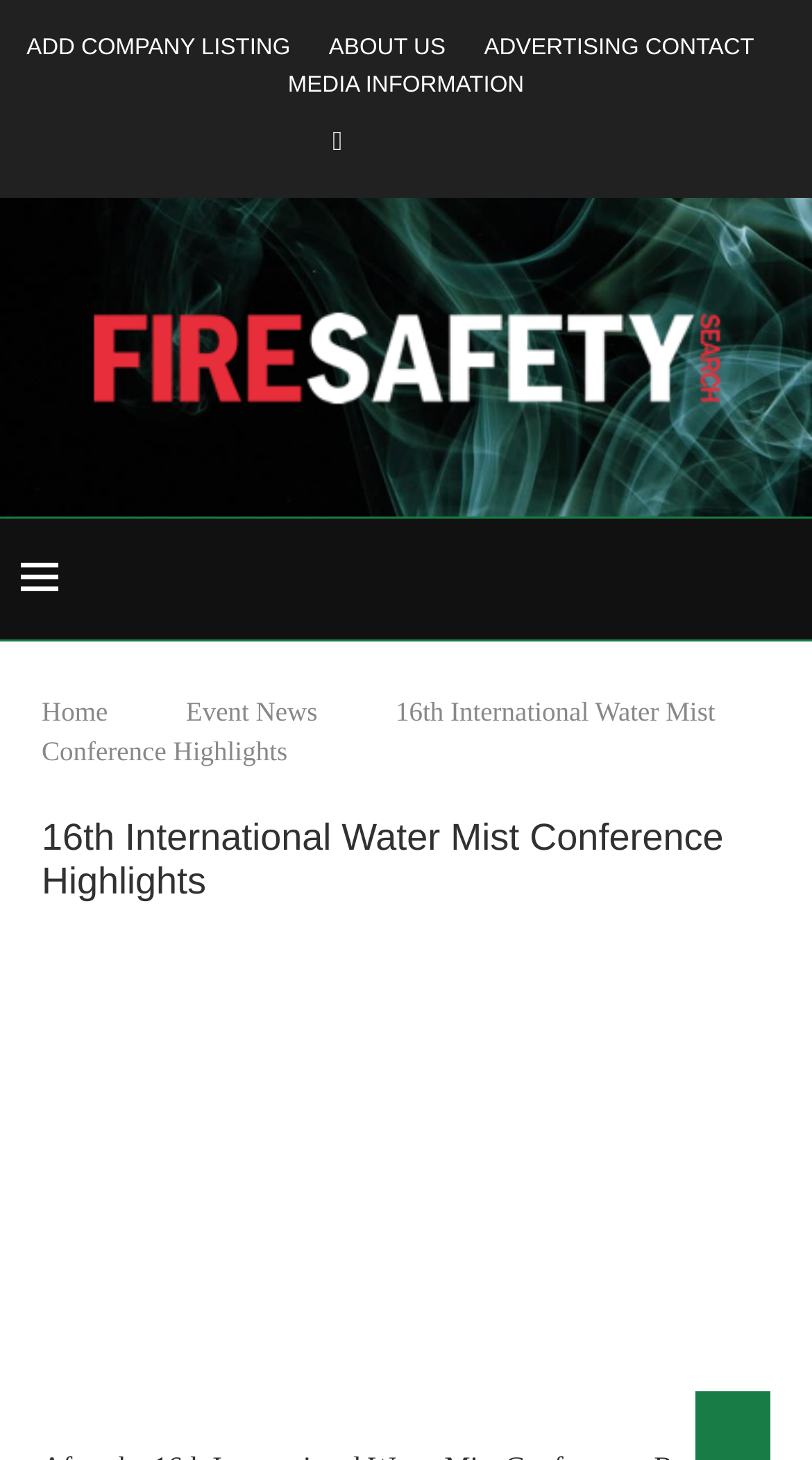Specify the bounding box coordinates of the area that needs to be clicked to achieve the following instruction: "View Event News".

[0.229, 0.476, 0.391, 0.497]